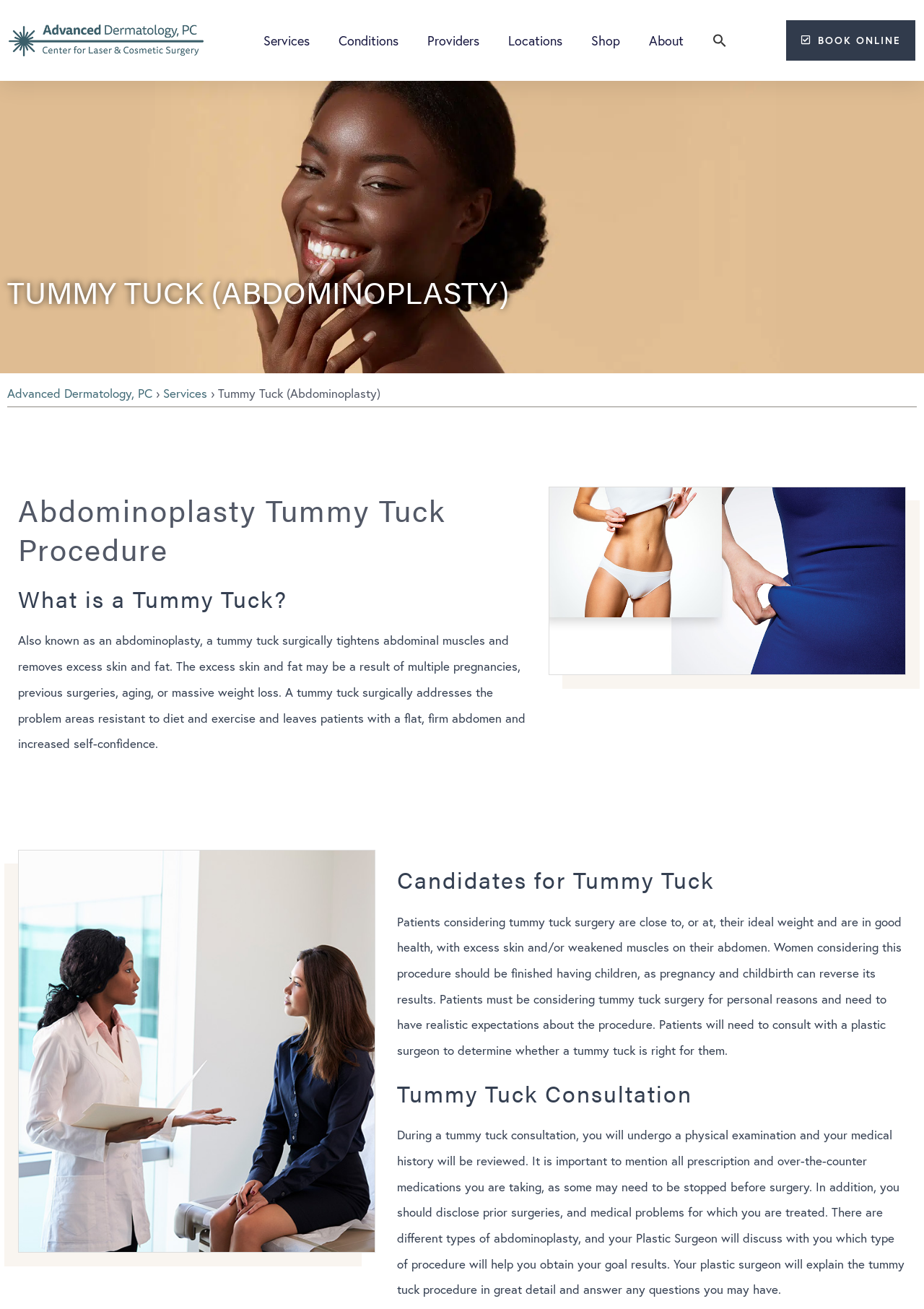What is the main topic of this webpage?
Craft a detailed and extensive response to the question.

Based on the webpage content, the main topic is about Tummy Tuck, also known as abdominoplasty, which is a surgical procedure to tighten abdominal muscles and remove excess skin and fat. This is evident from the headings, static texts, and images on the webpage.